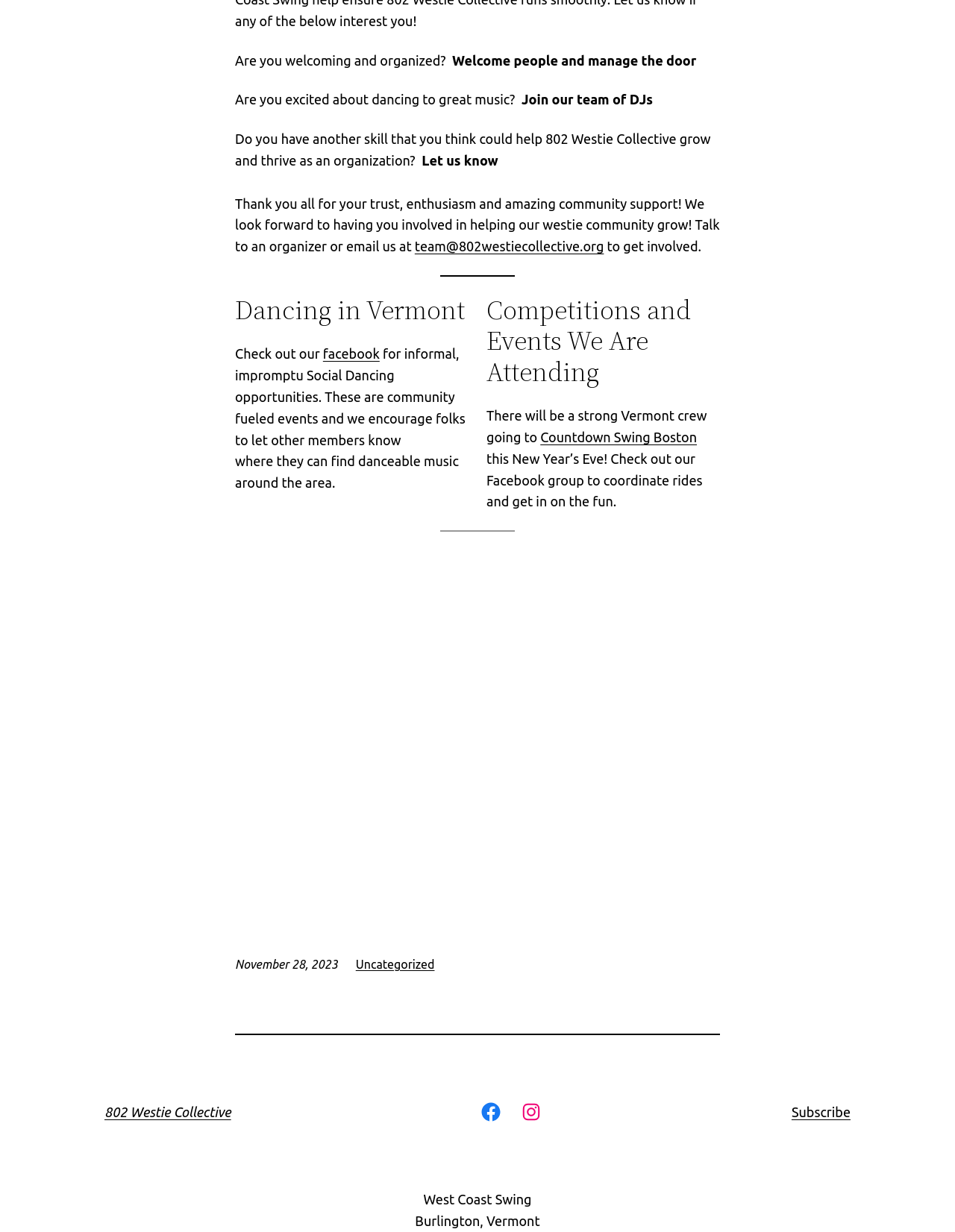Can you show the bounding box coordinates of the region to click on to complete the task described in the instruction: "Click to email the team"?

[0.434, 0.194, 0.632, 0.206]